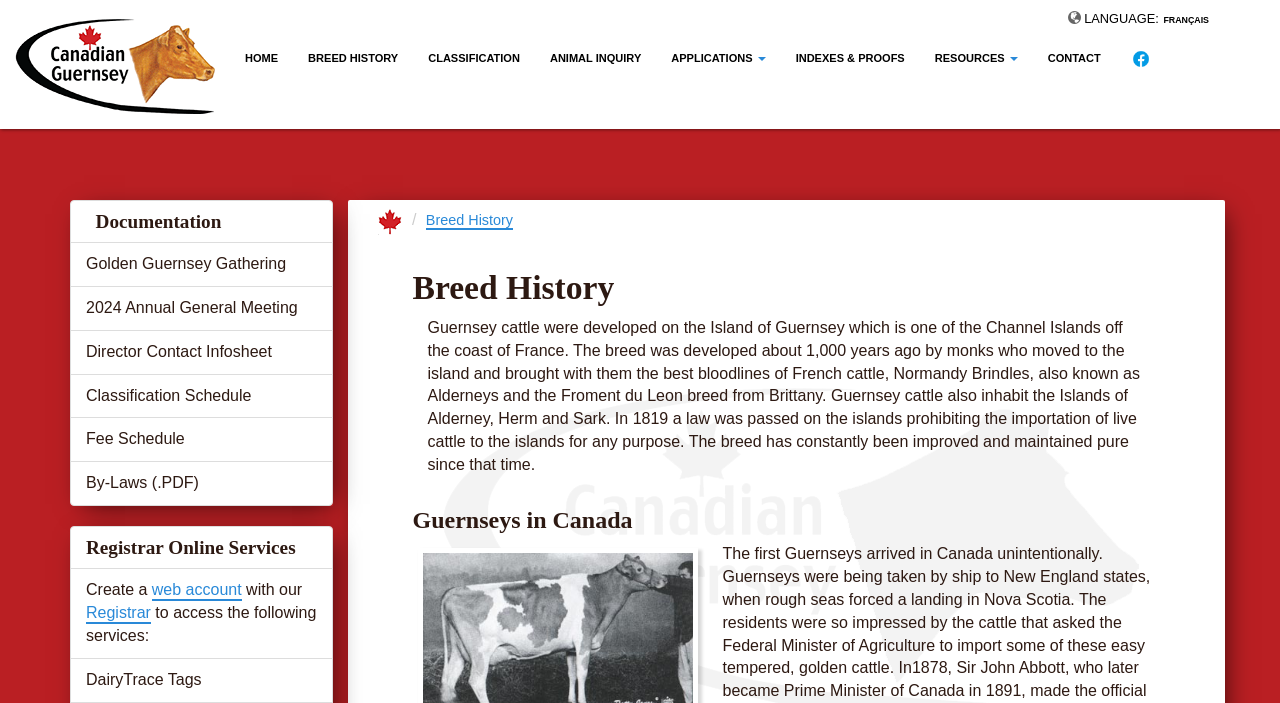What is the breed of cattle described on this webpage?
Please provide a single word or phrase answer based on the image.

Guernsey